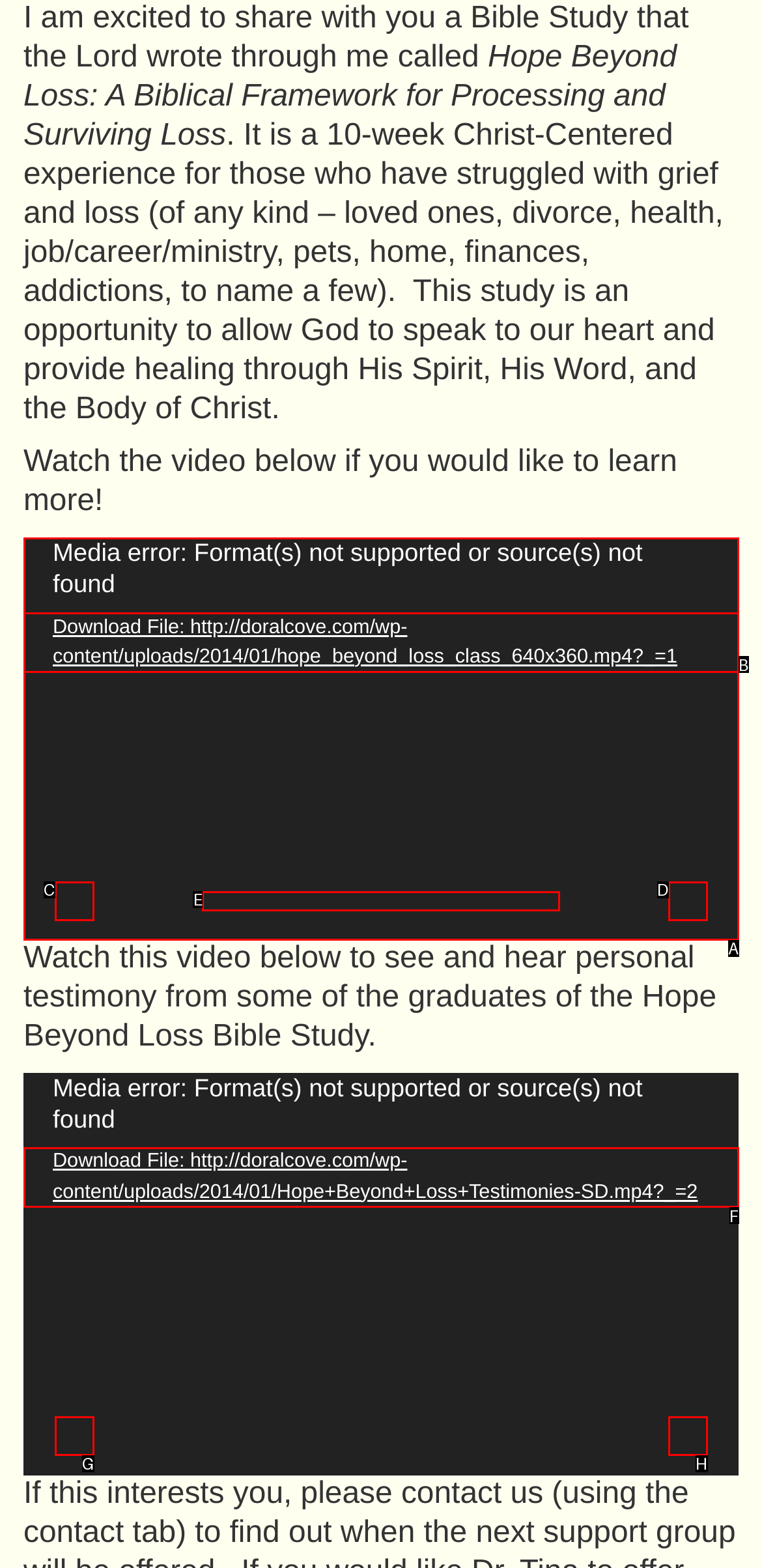Based on the element described as: aria-label="Play" title="Play"
Find and respond with the letter of the correct UI element.

G